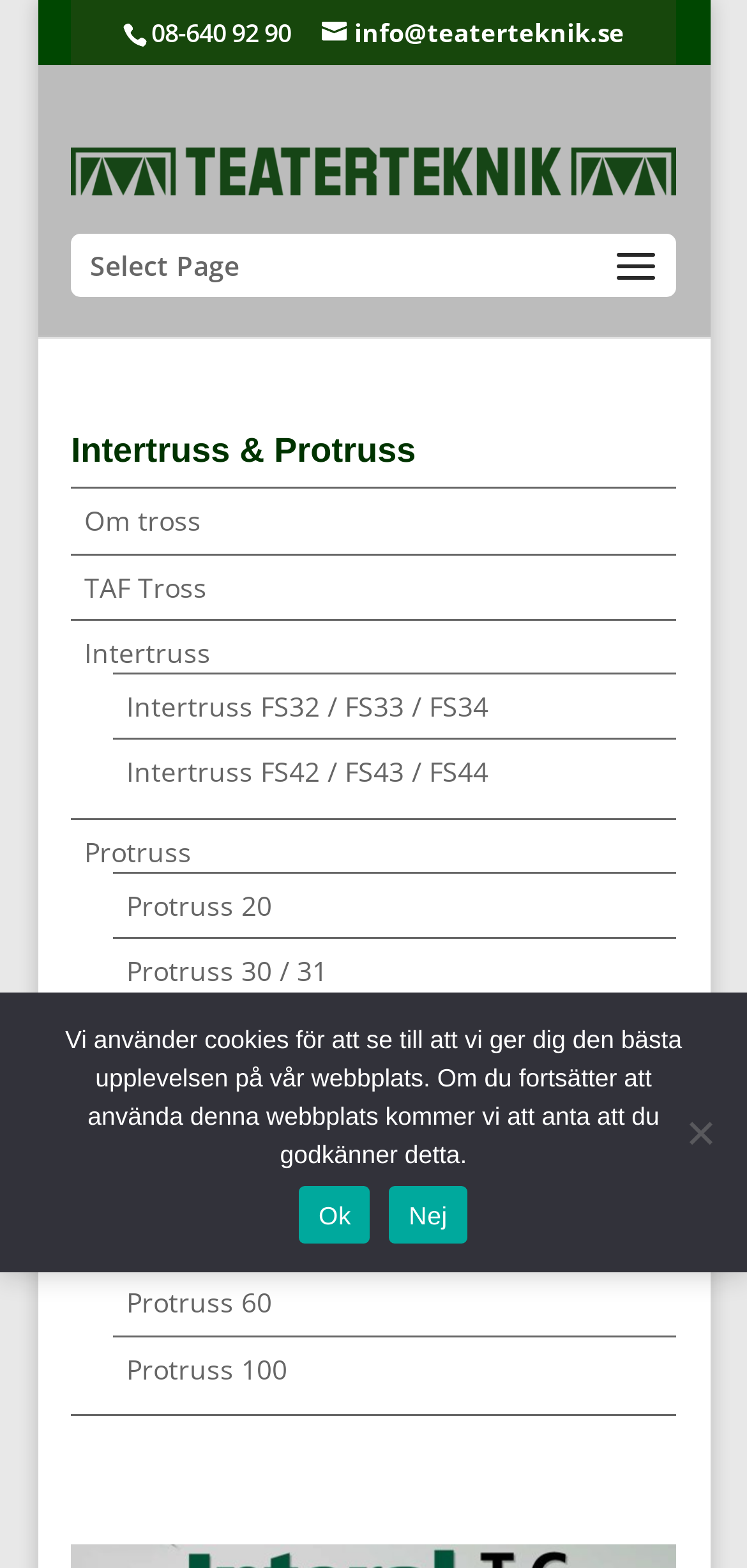Show the bounding box coordinates of the element that should be clicked to complete the task: "Click on House of Clashers Google Play".

None